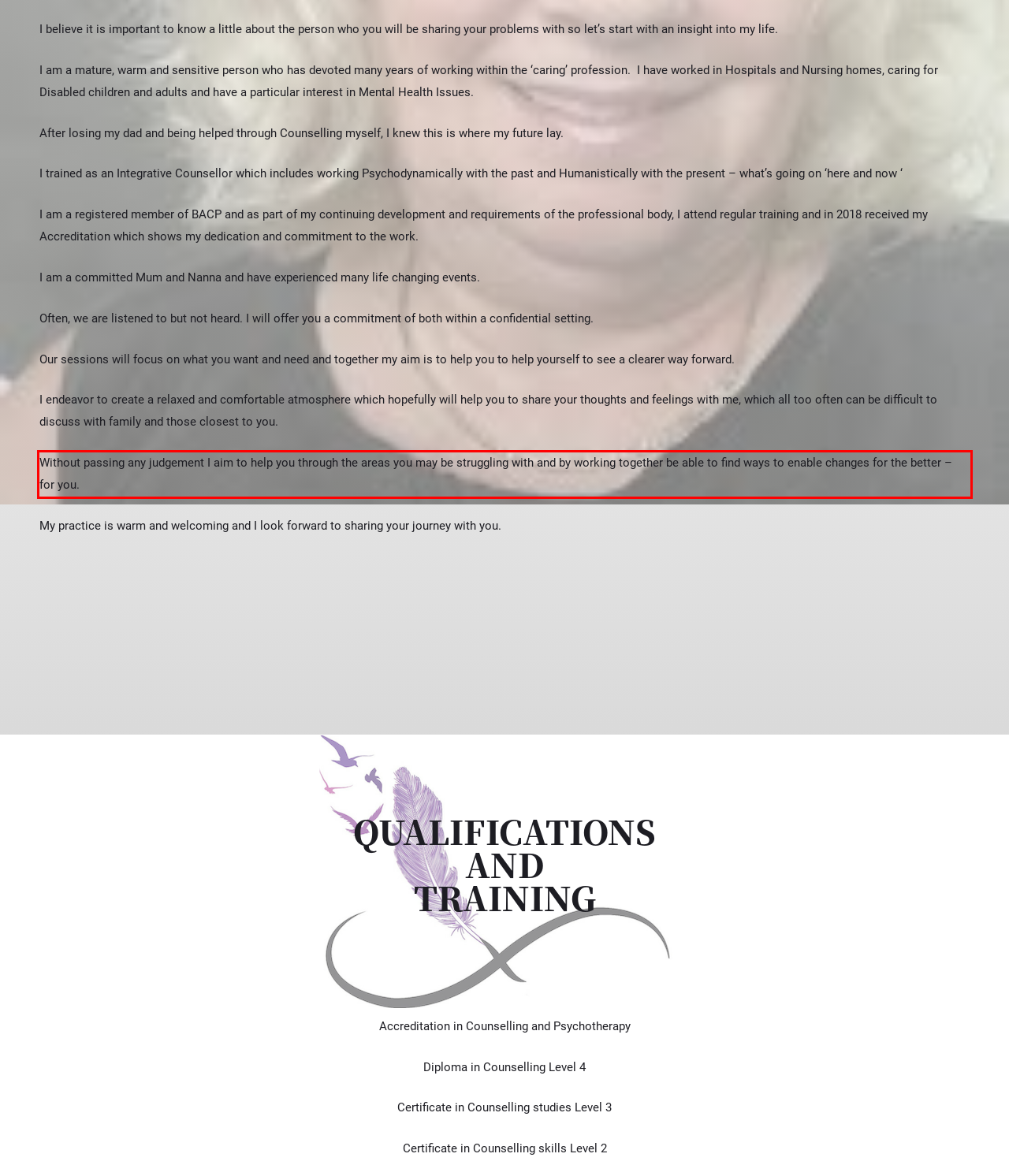Please perform OCR on the text within the red rectangle in the webpage screenshot and return the text content.

Without passing any judgement I aim to help you through the areas you may be struggling with and by working together be able to find ways to enable changes for the better – for you.